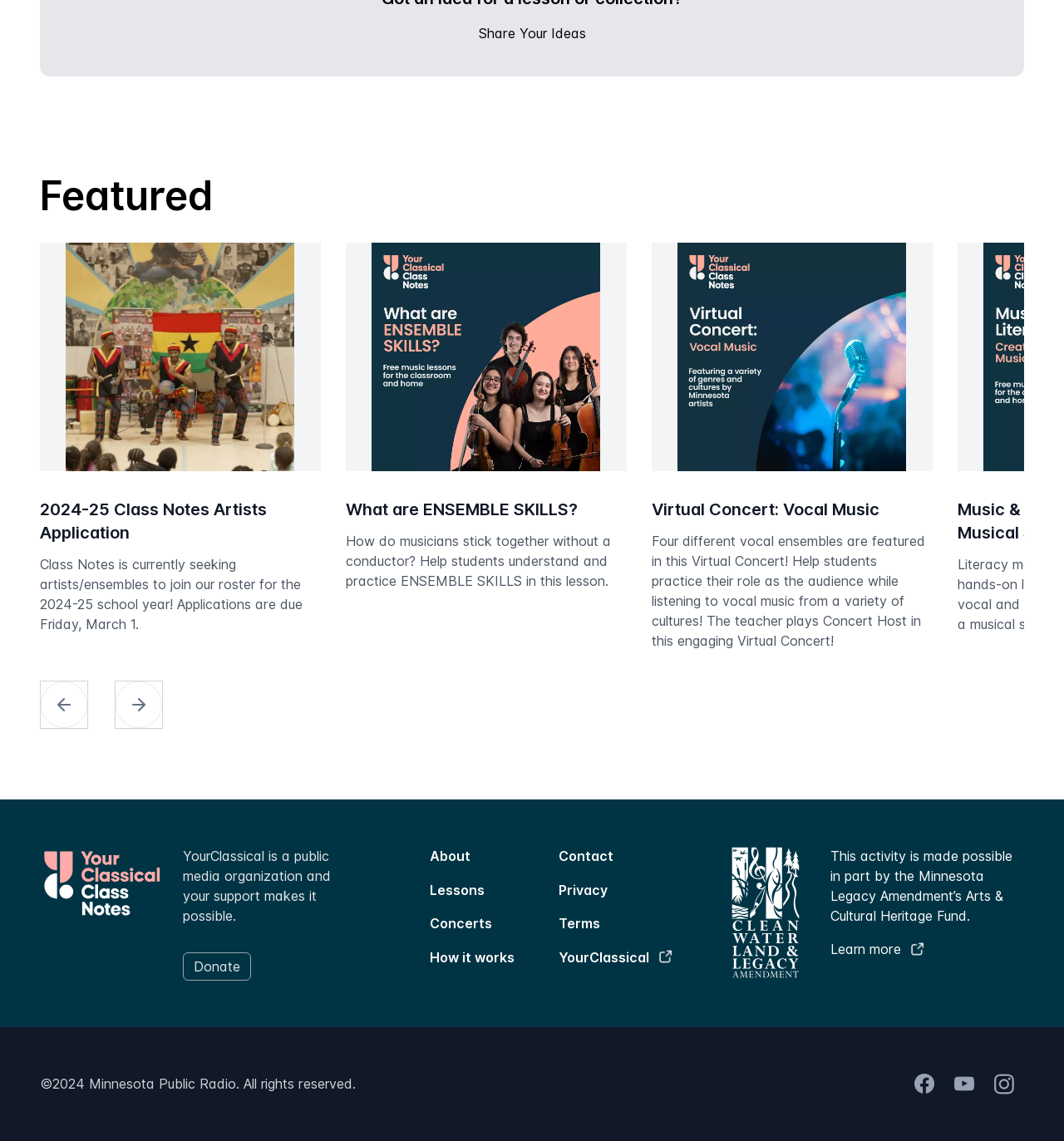Determine the bounding box coordinates of the region that needs to be clicked to achieve the task: "Go to the 'Virtual Concert: Vocal Music' page".

[0.612, 0.213, 0.876, 0.57]